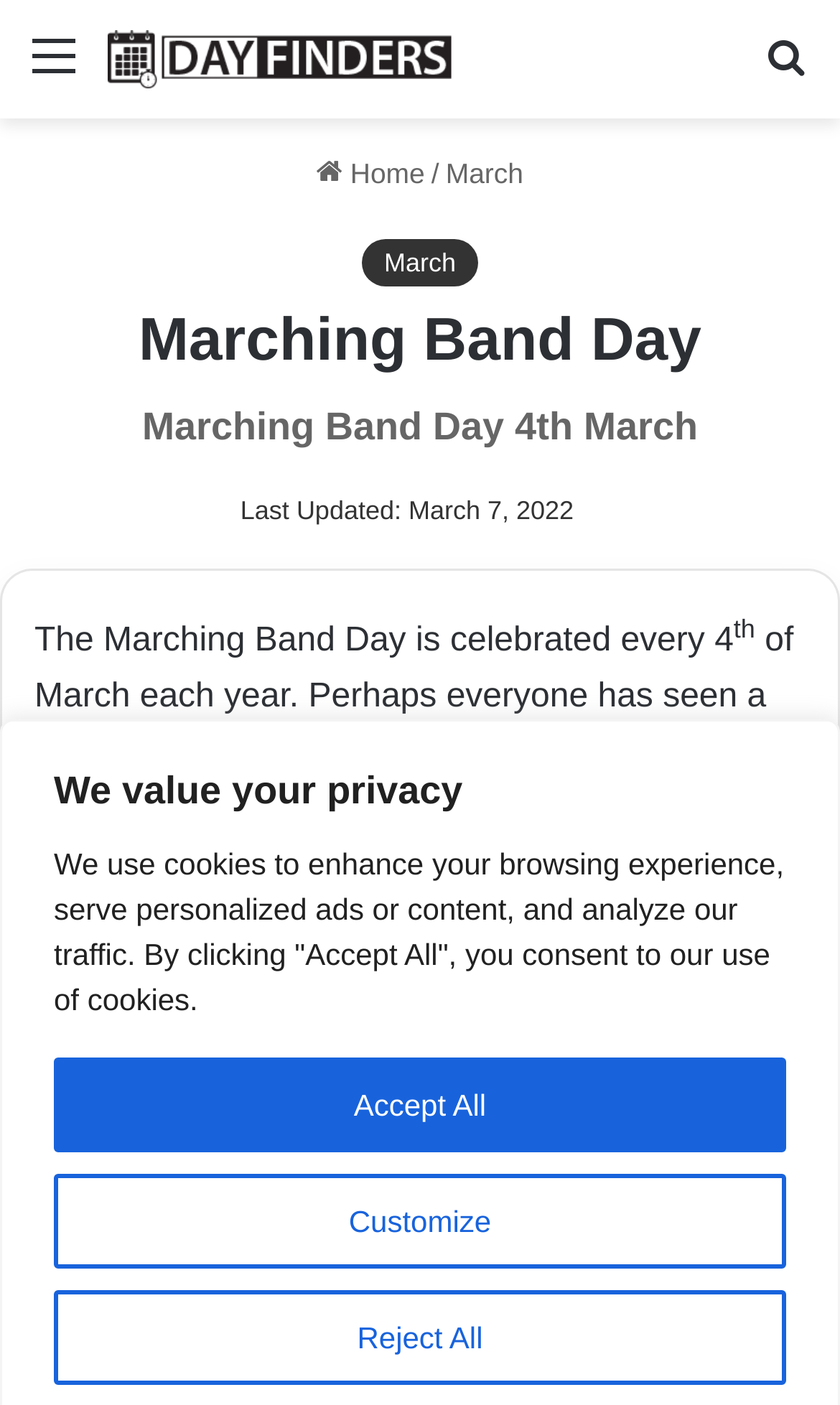When was the webpage last updated?
Respond to the question with a well-detailed and thorough answer.

The answer can be found in the text 'Last Updated: March 7, 2022' which indicates that the webpage was last updated on March 7, 2022.